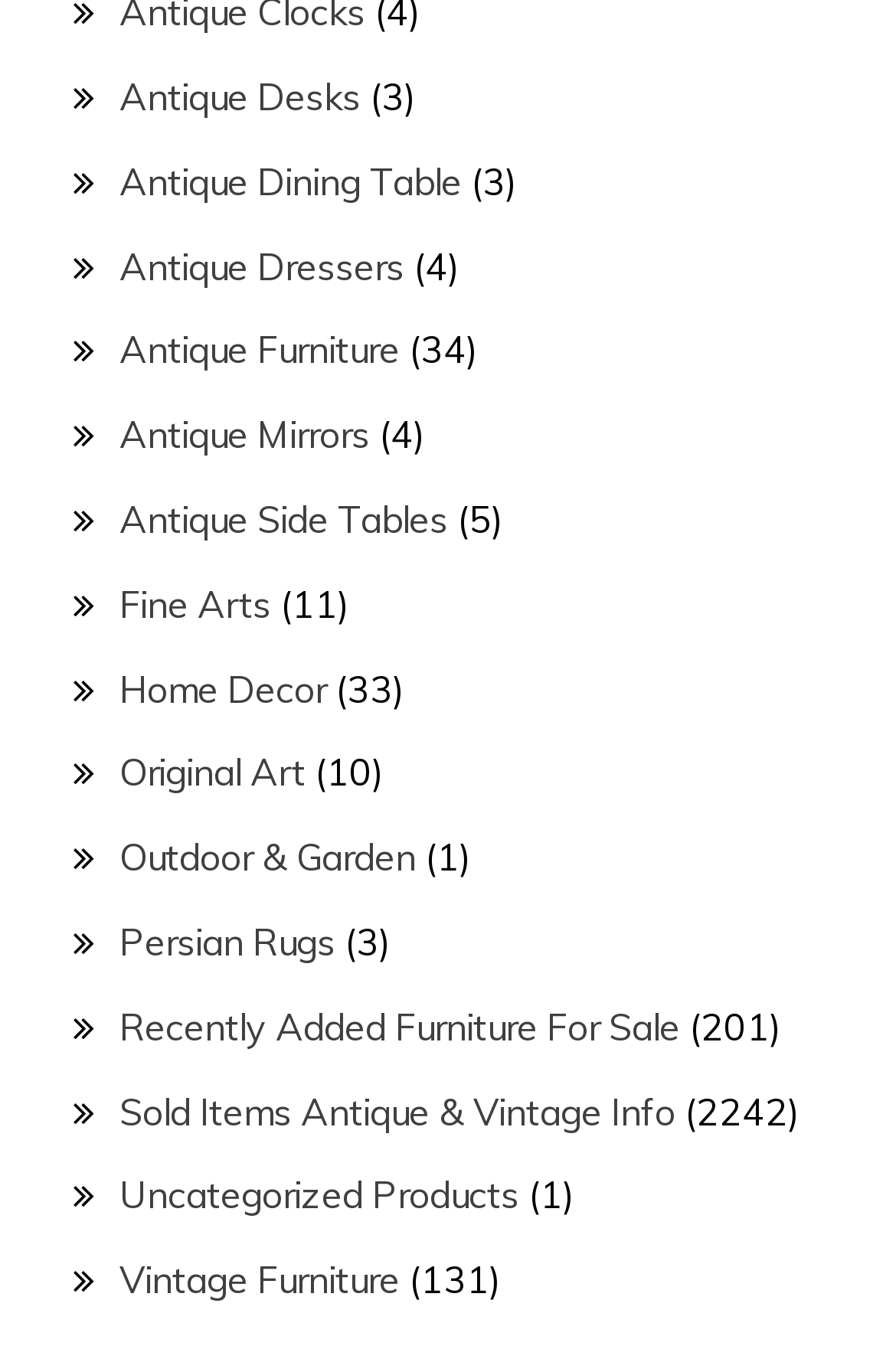Answer the following inquiry with a single word or phrase:
How many items are in the Fine Arts category?

11